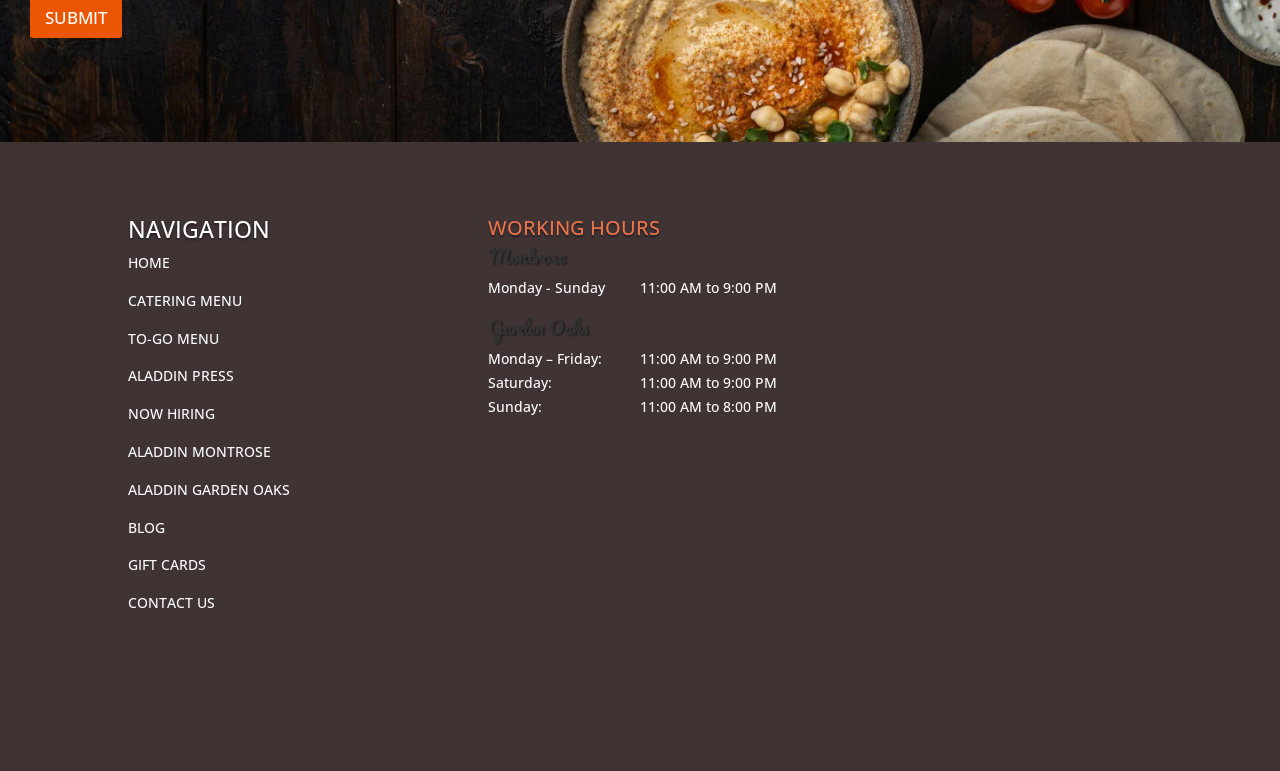What is the parking information for the Montrose location?
From the screenshot, provide a brief answer in one word or phrase.

Parking icon